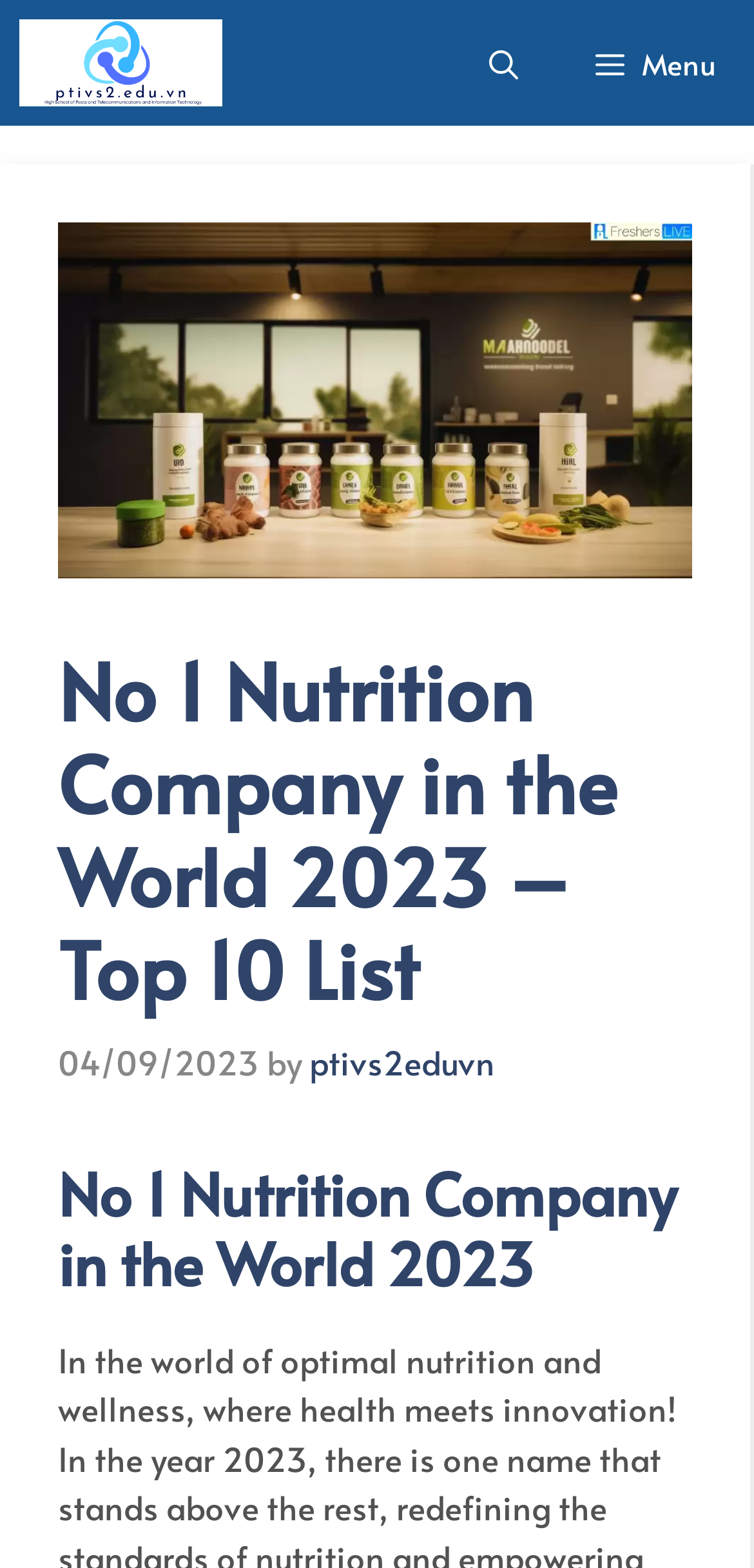Find the bounding box coordinates for the HTML element described in this sentence: "ptivs2eduvn". Provide the coordinates as four float numbers between 0 and 1, in the format [left, top, right, bottom].

[0.41, 0.662, 0.656, 0.692]